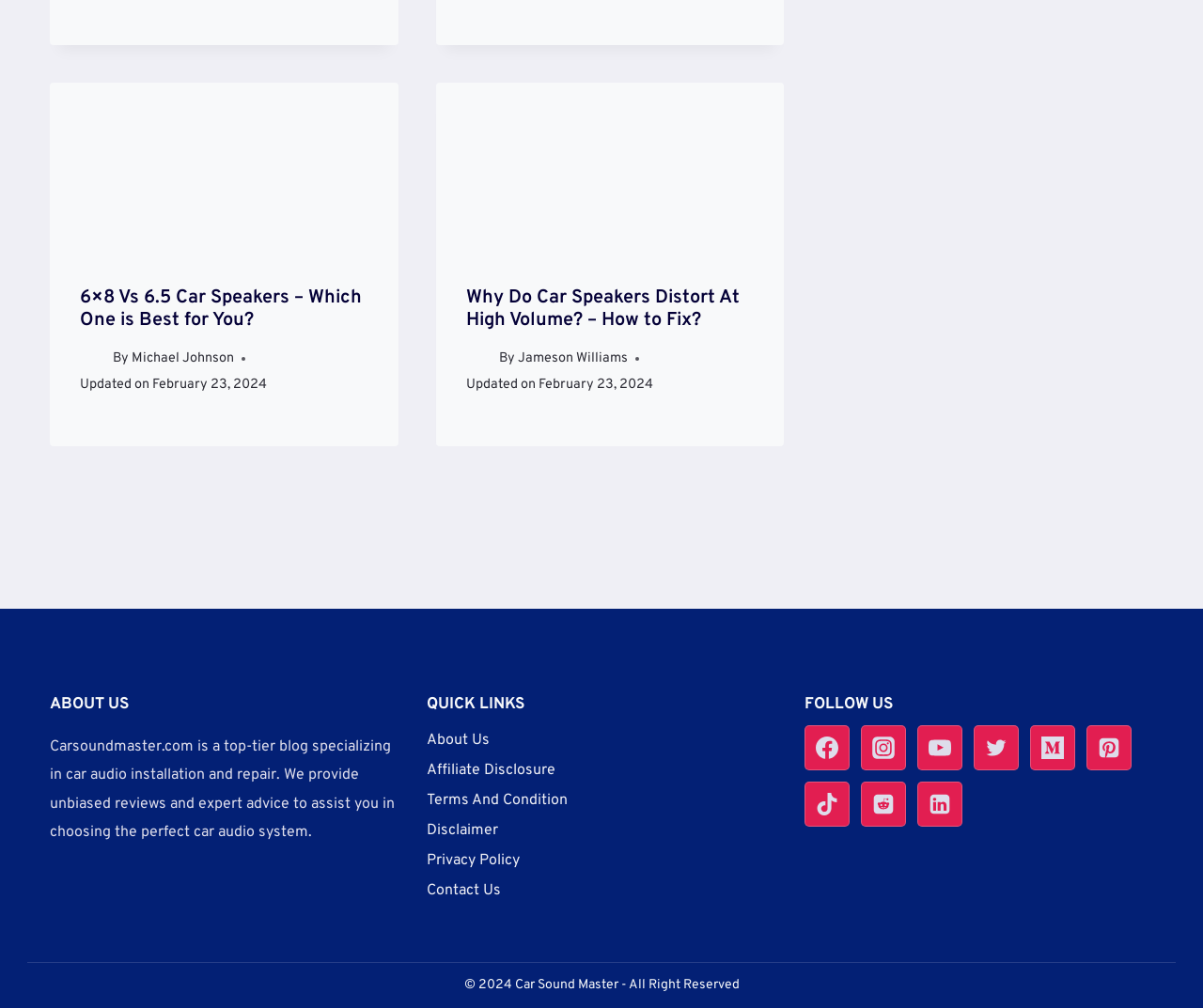Use a single word or phrase to answer the question:
How many social media platforms are listed?

9